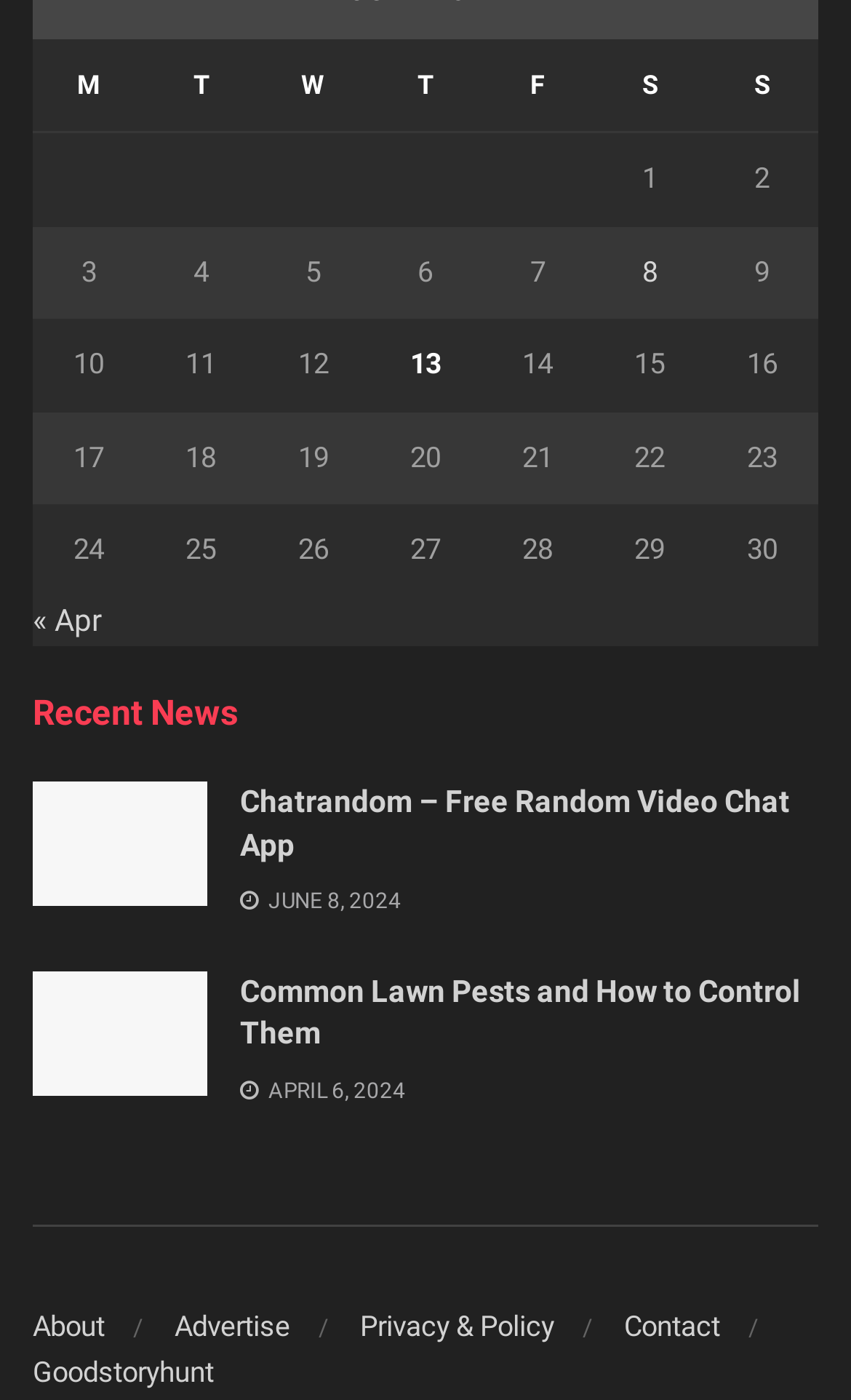Highlight the bounding box coordinates of the region I should click on to meet the following instruction: "Read the article 'How To Safely Use Video Chat'".

[0.038, 0.558, 0.244, 0.648]